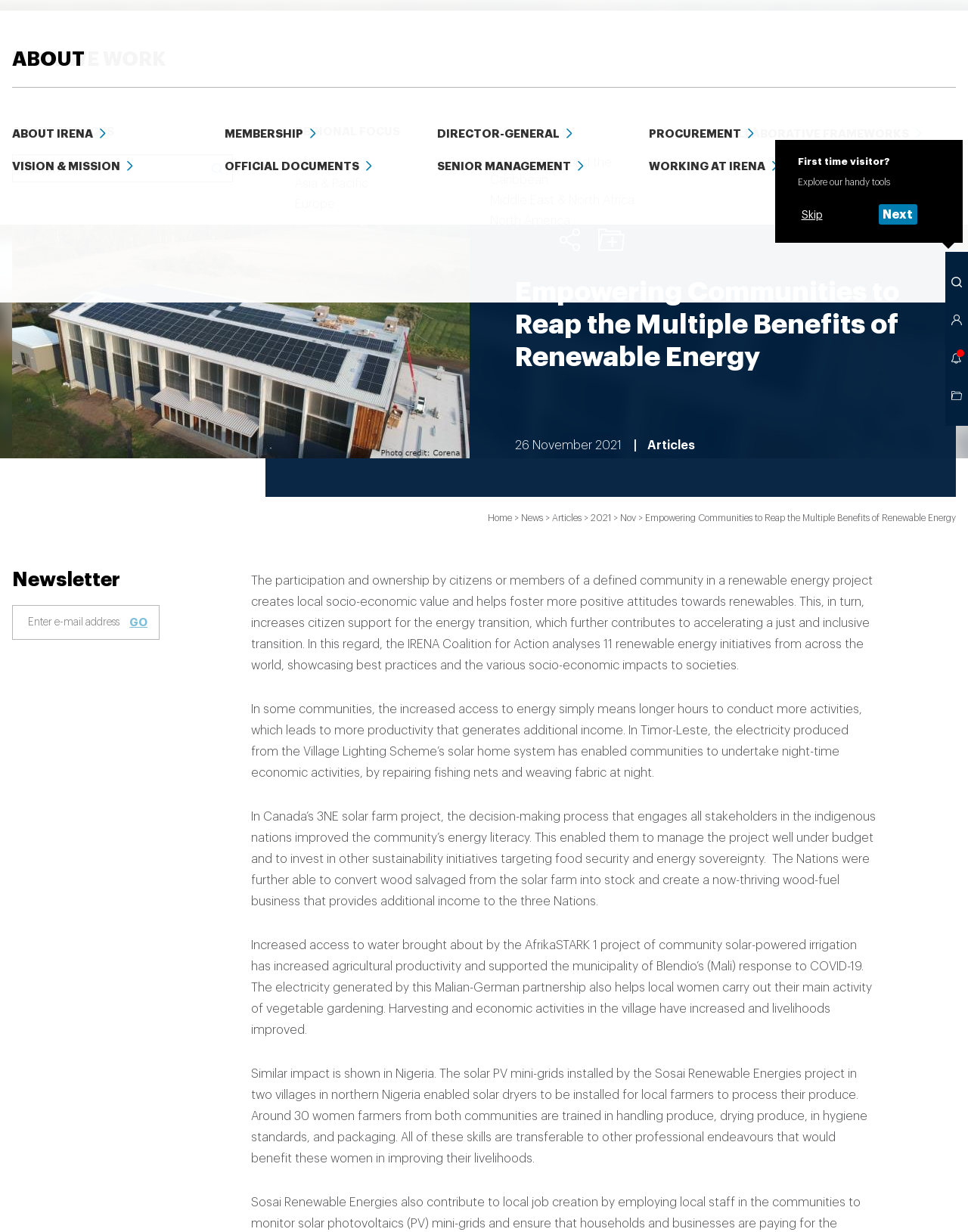Identify the coordinates of the bounding box for the element described below: "parent_node: Clipboard title="Go to clipboard"". Return the coordinates as four float numbers between 0 and 1: [left, top, right, bottom].

[0.977, 0.315, 1.0, 0.327]